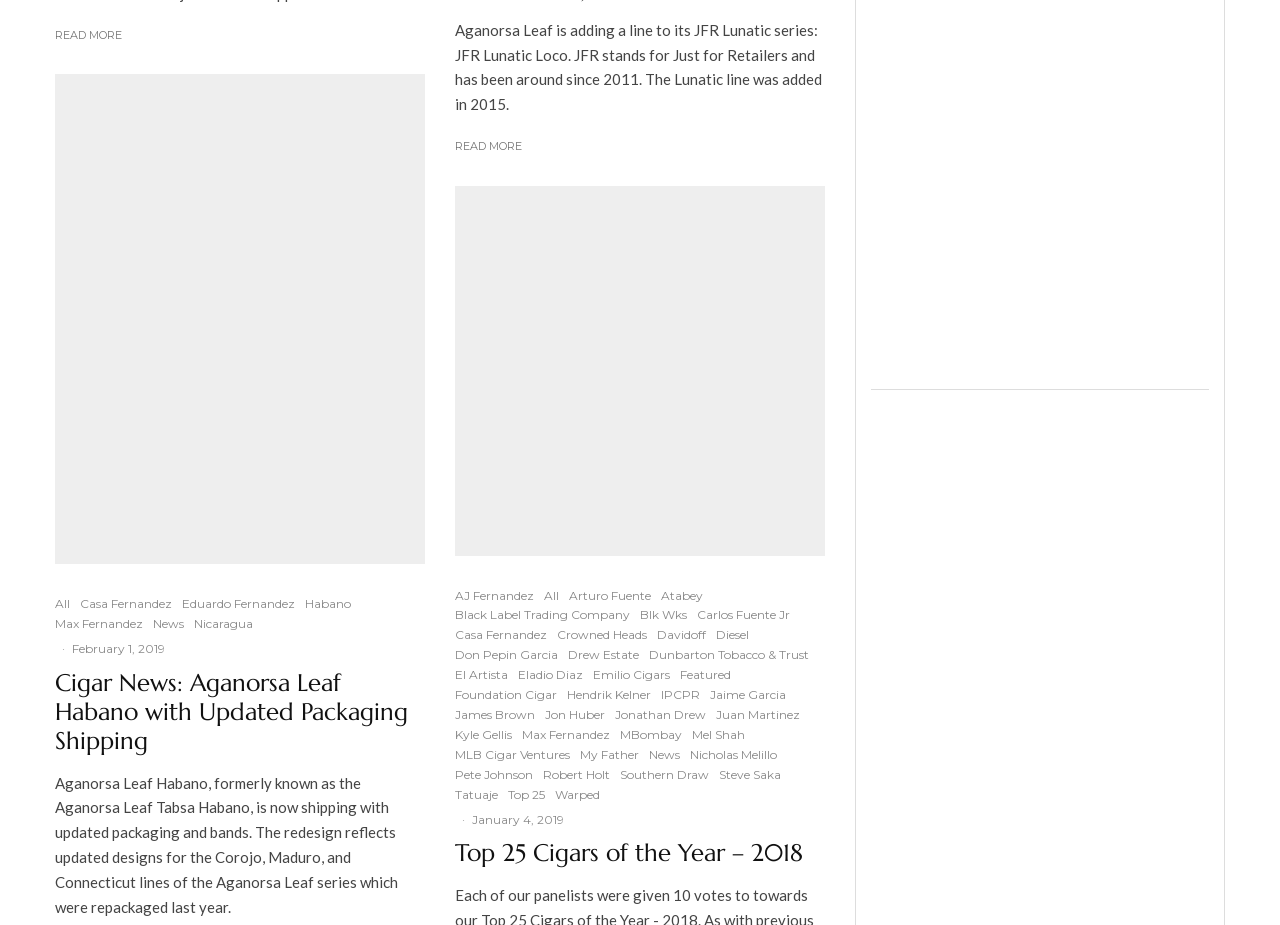What is the name of the cigar series mentioned in the second news article? Analyze the screenshot and reply with just one word or a short phrase.

JFR Lunatic